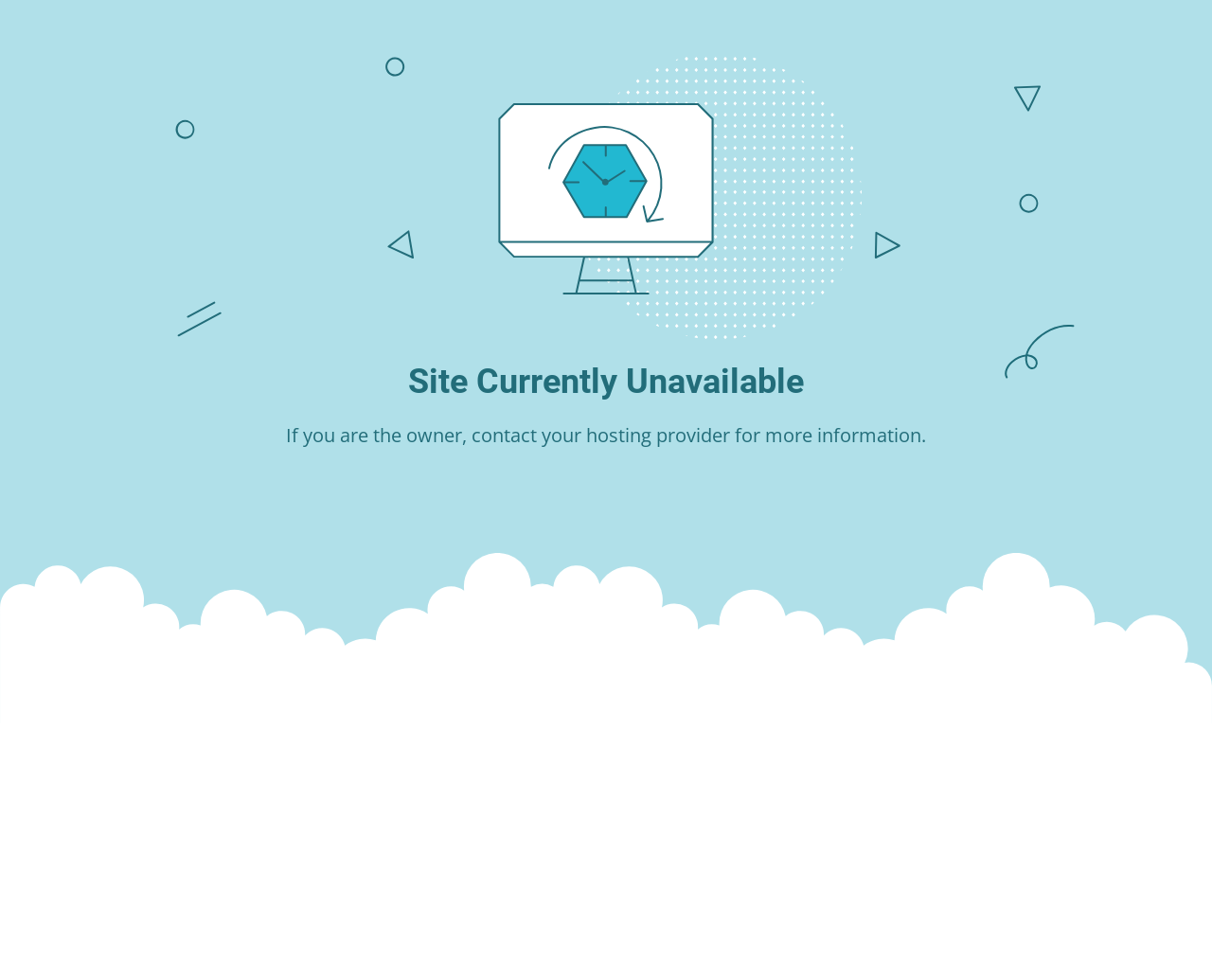Generate the title text from the webpage.

Site Currently Unavailable